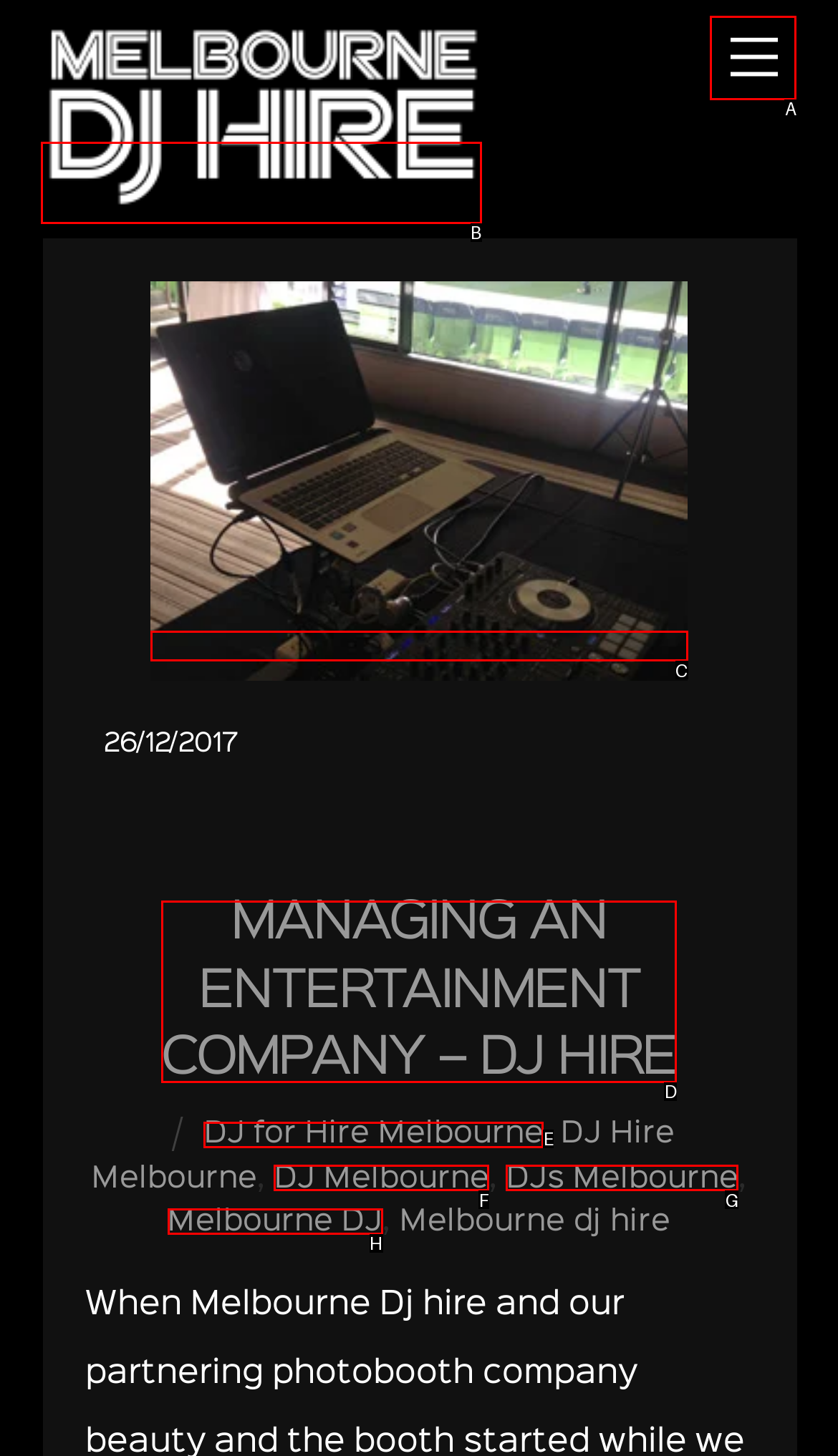Pick the option that best fits the description: Register. Reply with the letter of the matching option directly.

None